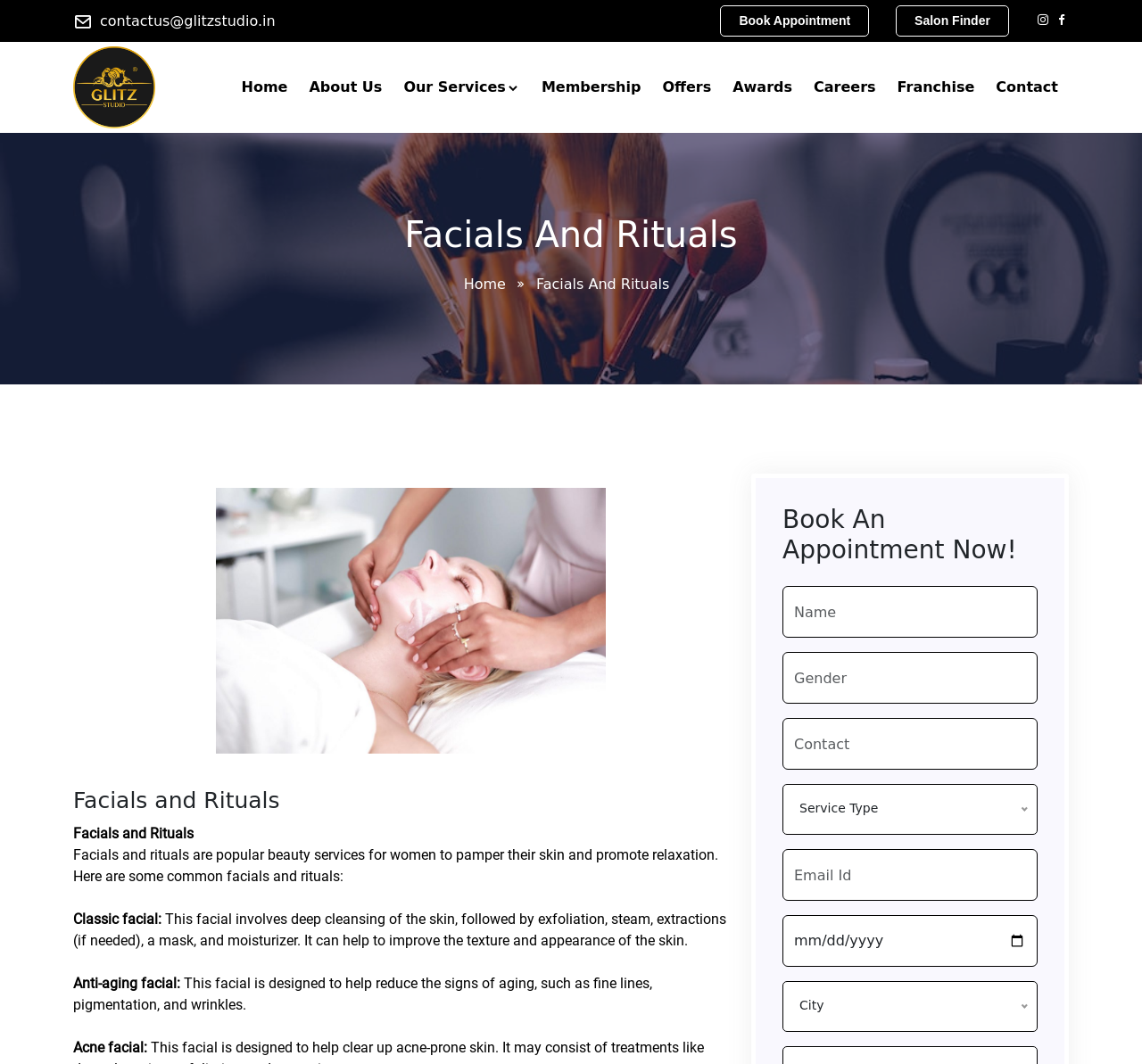How can I book an appointment at Glitz Studio?
Examine the image and provide an in-depth answer to the question.

I found the appointment form by looking at the section with the heading 'Book An Appointment Now!' which is located at the bottom of the webpage. The form requires filling out personal details such as name, gender, contact, and service type, and also selecting a date and time for the appointment.